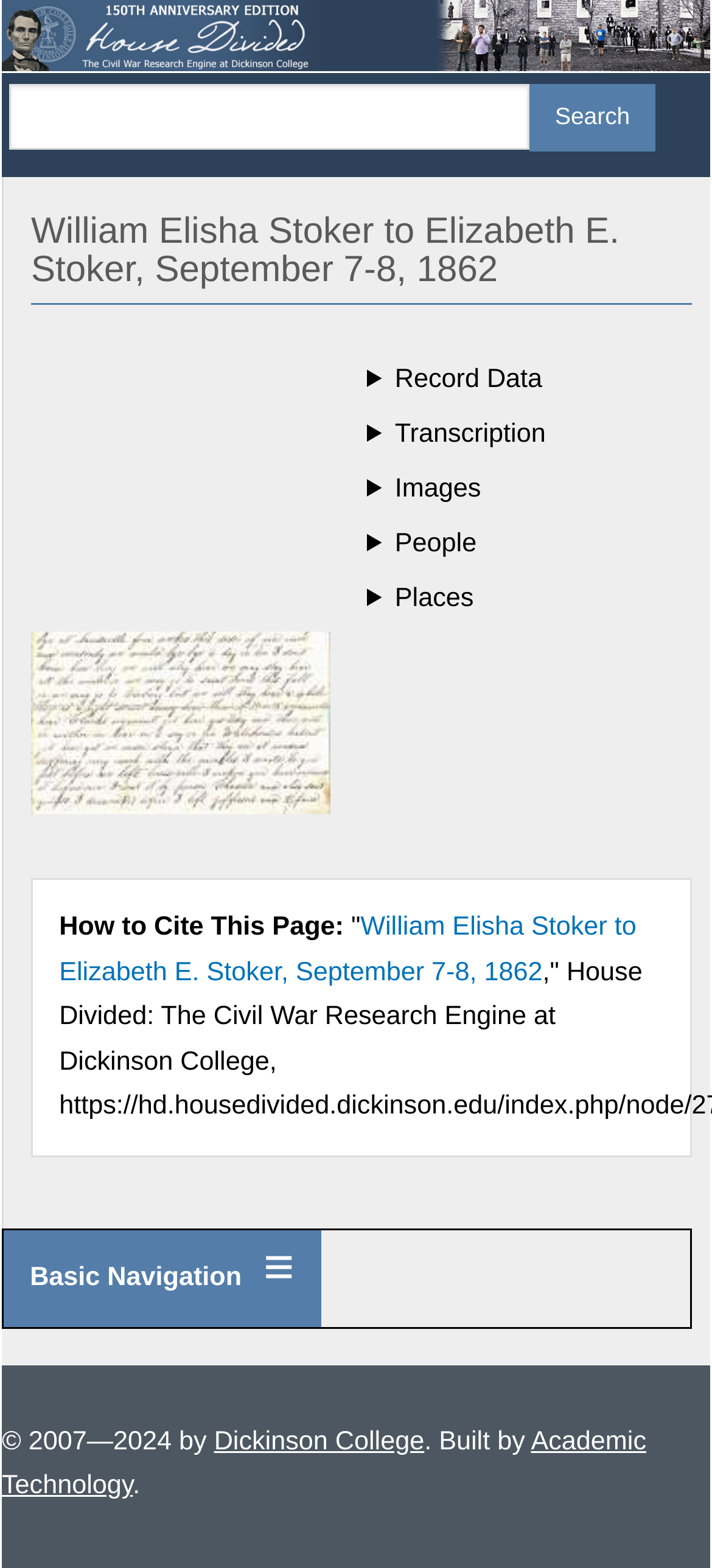What is the copyright year range of the website?
Please respond to the question with a detailed and thorough explanation.

The webpage has a footer section that includes a copyright notice, which states '© 2007—2024 by Dickinson College'. This indicates that the website's copyright year range is from 2007 to 2024.